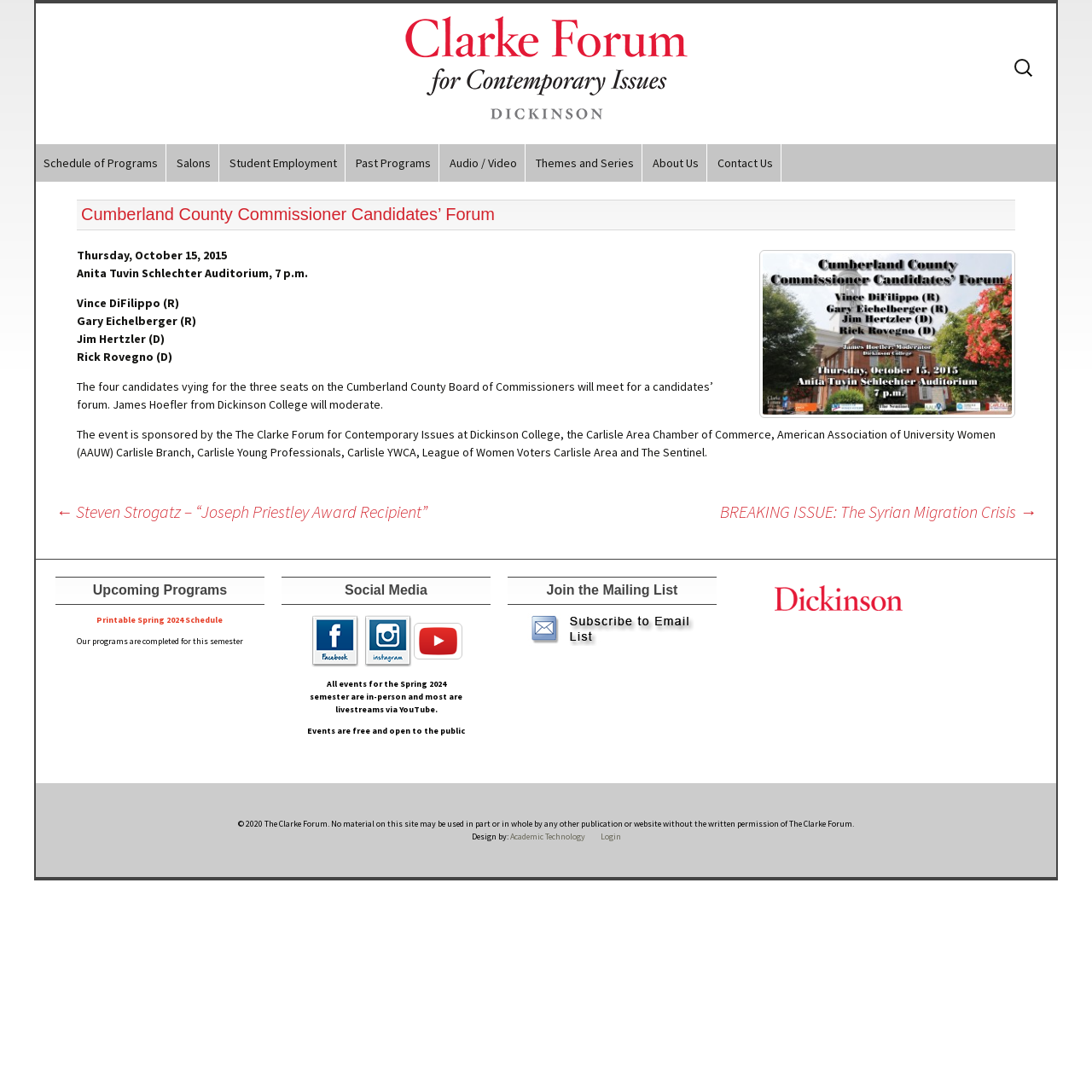Given the following UI element description: "alt="instagram icon"", find the bounding box coordinates in the webpage screenshot.

[0.332, 0.581, 0.379, 0.591]